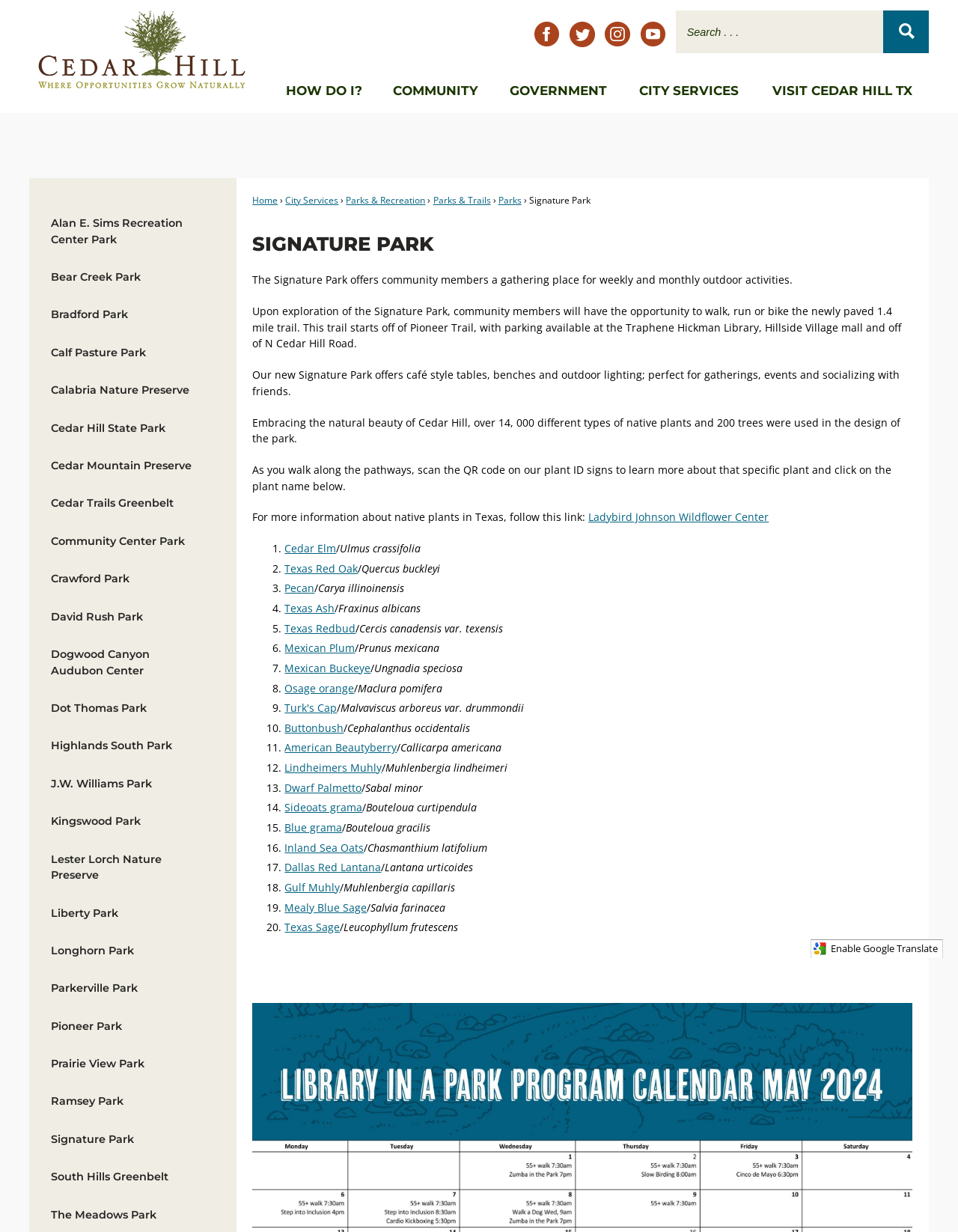Please provide the bounding box coordinates for the element that needs to be clicked to perform the following instruction: "Learn more about 'Ladybird Johnson Wildflower Center'". The coordinates should be given as four float numbers between 0 and 1, i.e., [left, top, right, bottom].

[0.614, 0.414, 0.803, 0.425]